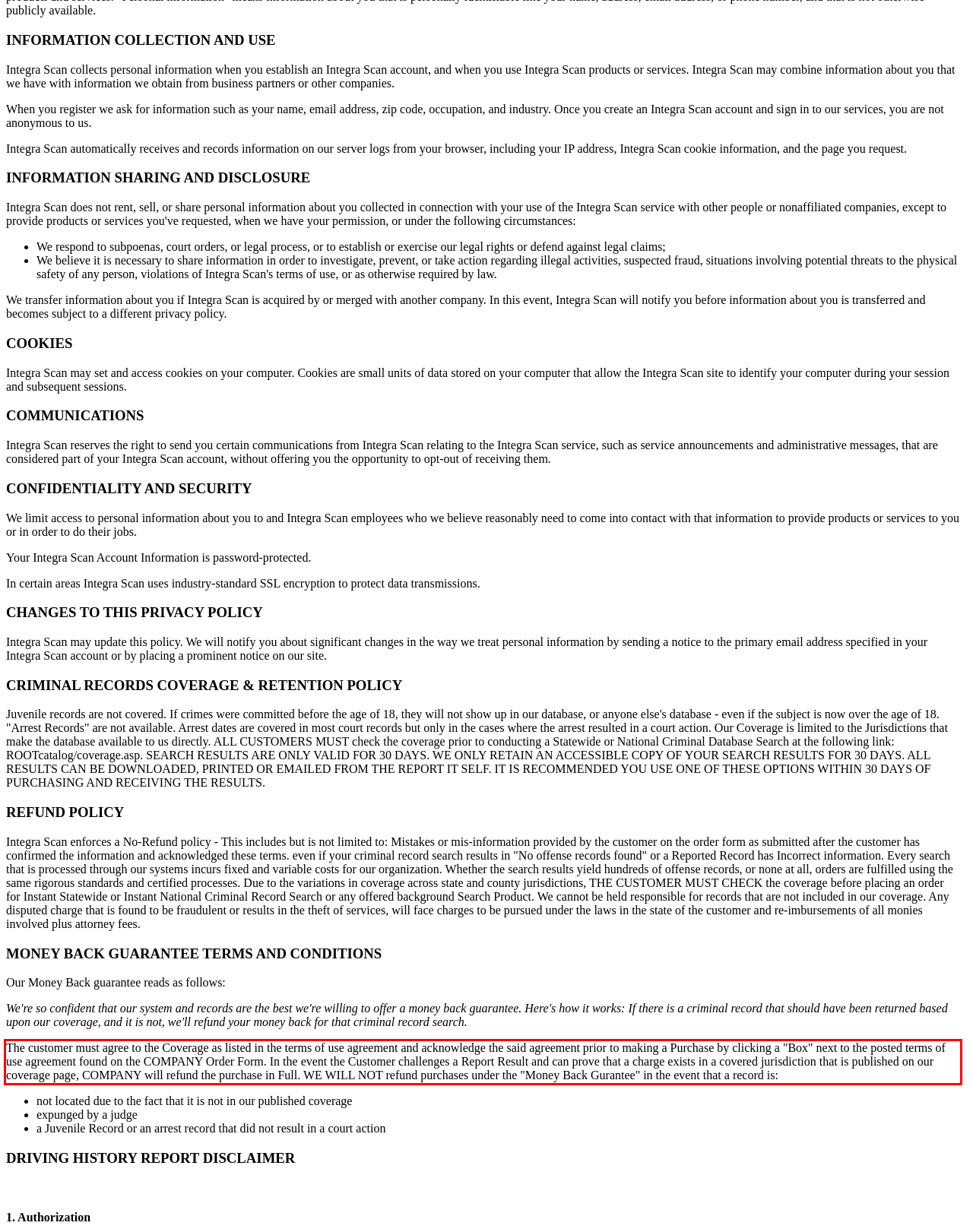Extract and provide the text found inside the red rectangle in the screenshot of the webpage.

The customer must agree to the Coverage as listed in the terms of use agreement and acknowledge the said agreement prior to making a Purchase by clicking a "Box" next to the posted terms of use agreement found on the COMPANY Order Form. In the event the Customer challenges a Report Result and can prove that a charge exists in a covered jurisdiction that is published on our coverage page, COMPANY will refund the purchase in Full. WE WILL NOT refund purchases under the "Money Back Gurantee" in the event that a record is: